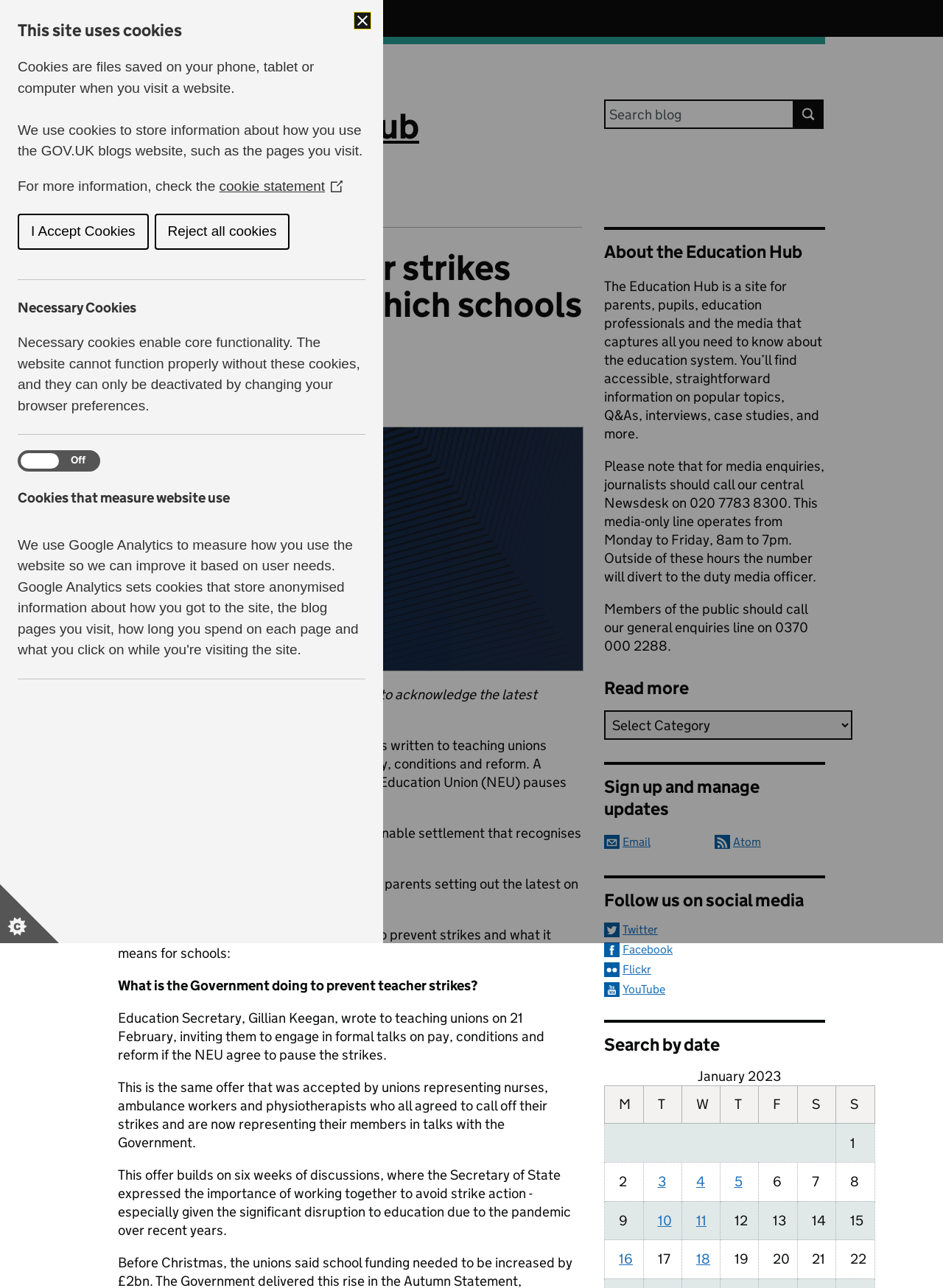Please find the bounding box for the UI component described as follows: "Skip to main content".

[0.0, 0.0, 0.024, 0.012]